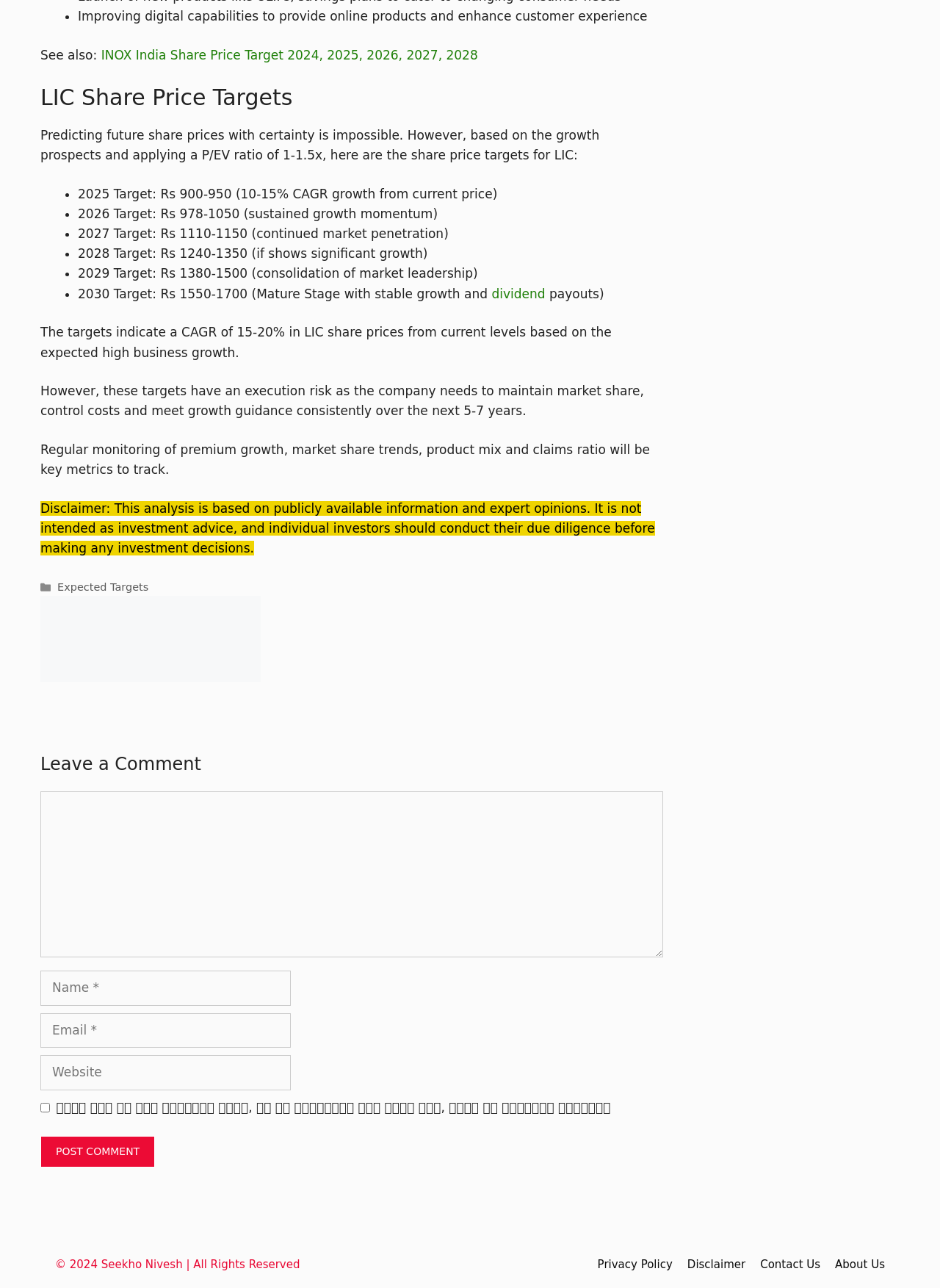What is the purpose of the disclaimer?
Please provide a comprehensive answer based on the contents of the image.

The purpose of the disclaimer is to inform readers that the analysis provided on the webpage is based on publicly available information and expert opinions, and is not intended as investment advice, and individual investors should conduct their due diligence before making any investment decisions.